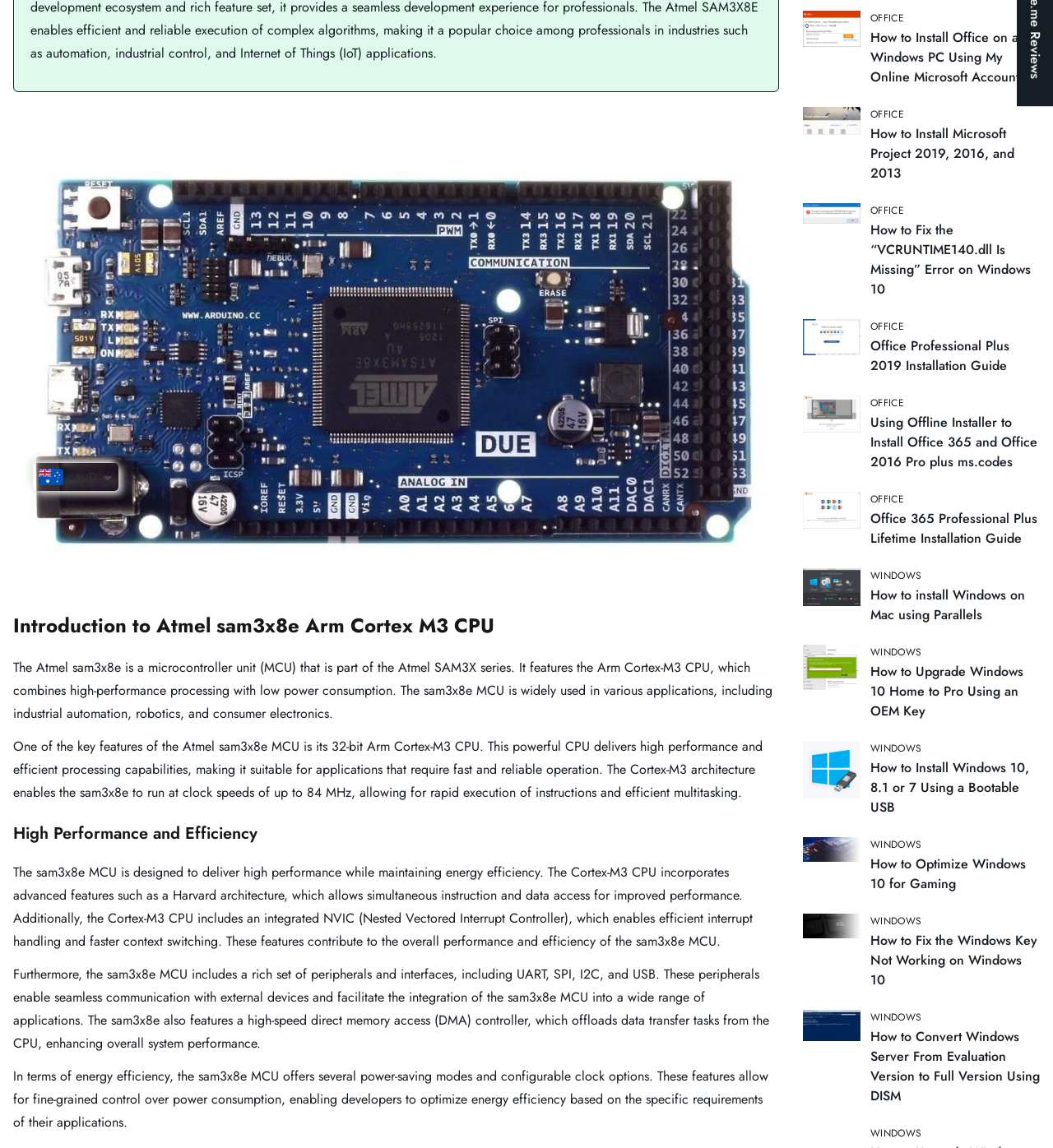Please predict the bounding box coordinates (top-left x, top-left y, bottom-right x, bottom-right y) for the UI element in the screenshot that fits the description: Windows

[0.82, 0.645, 0.881, 0.658]